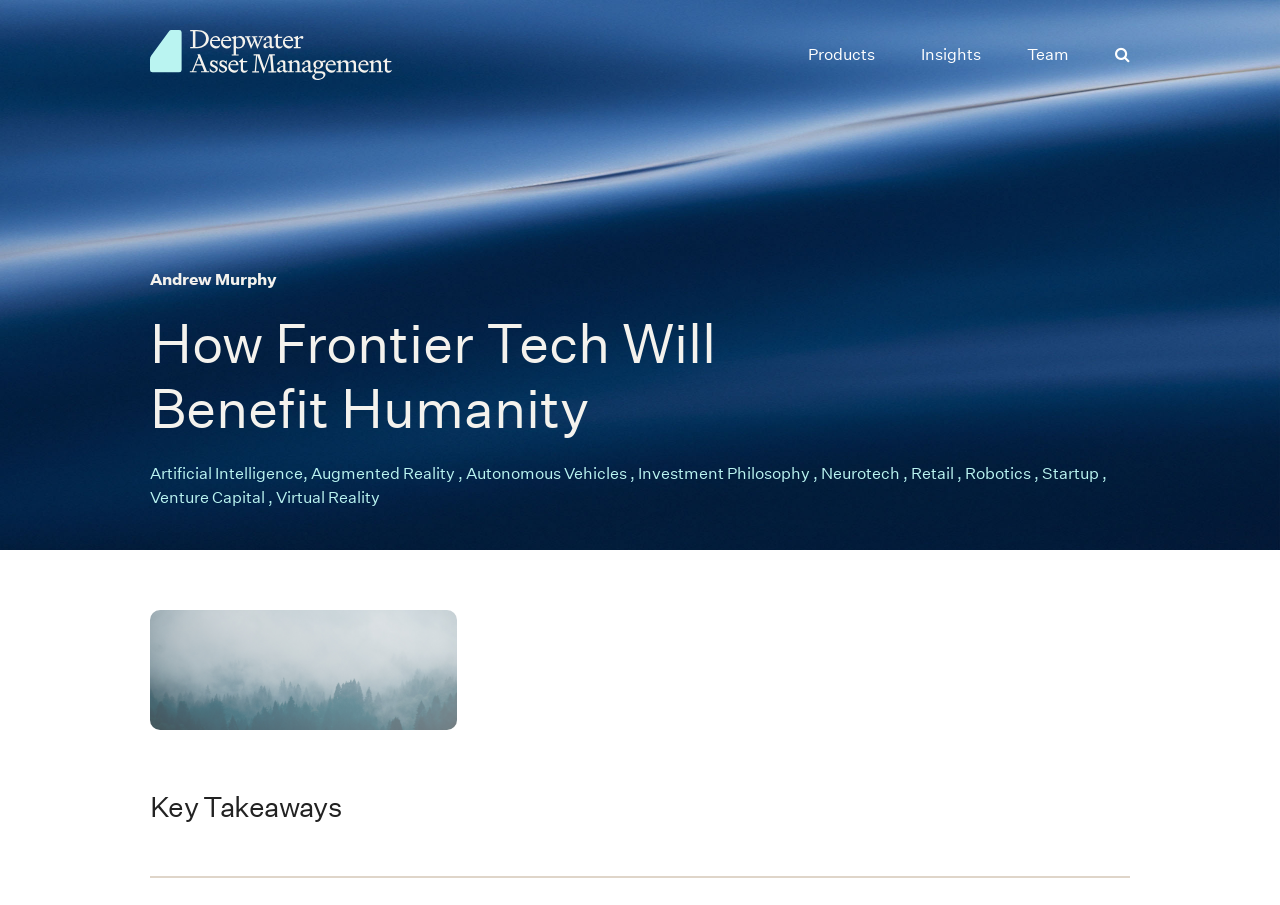What is the author of the article?
Based on the screenshot, answer the question with a single word or phrase.

Andrew Murphy